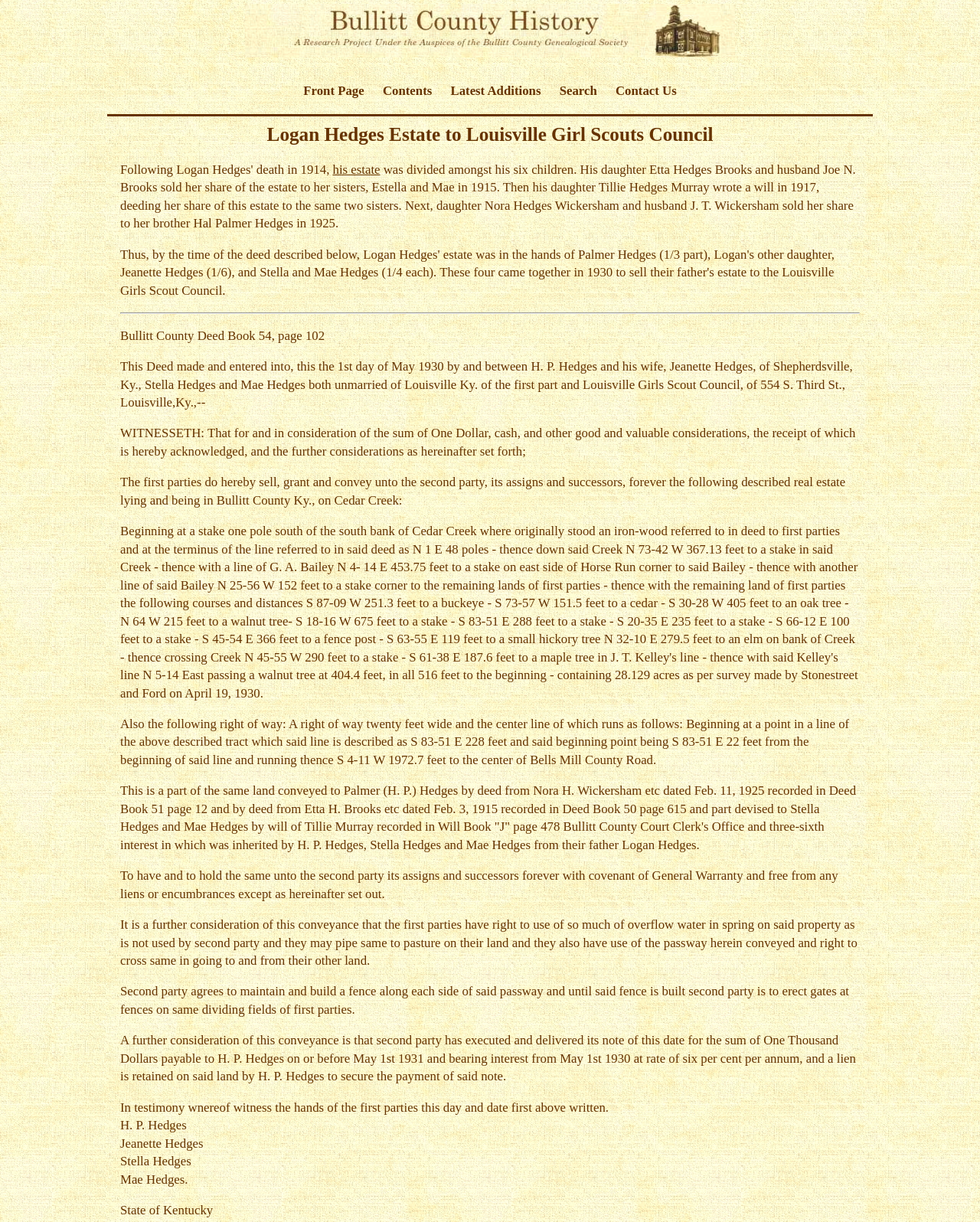Generate the title text from the webpage.

Logan Hedges Estate to Louisville Girl Scouts Council